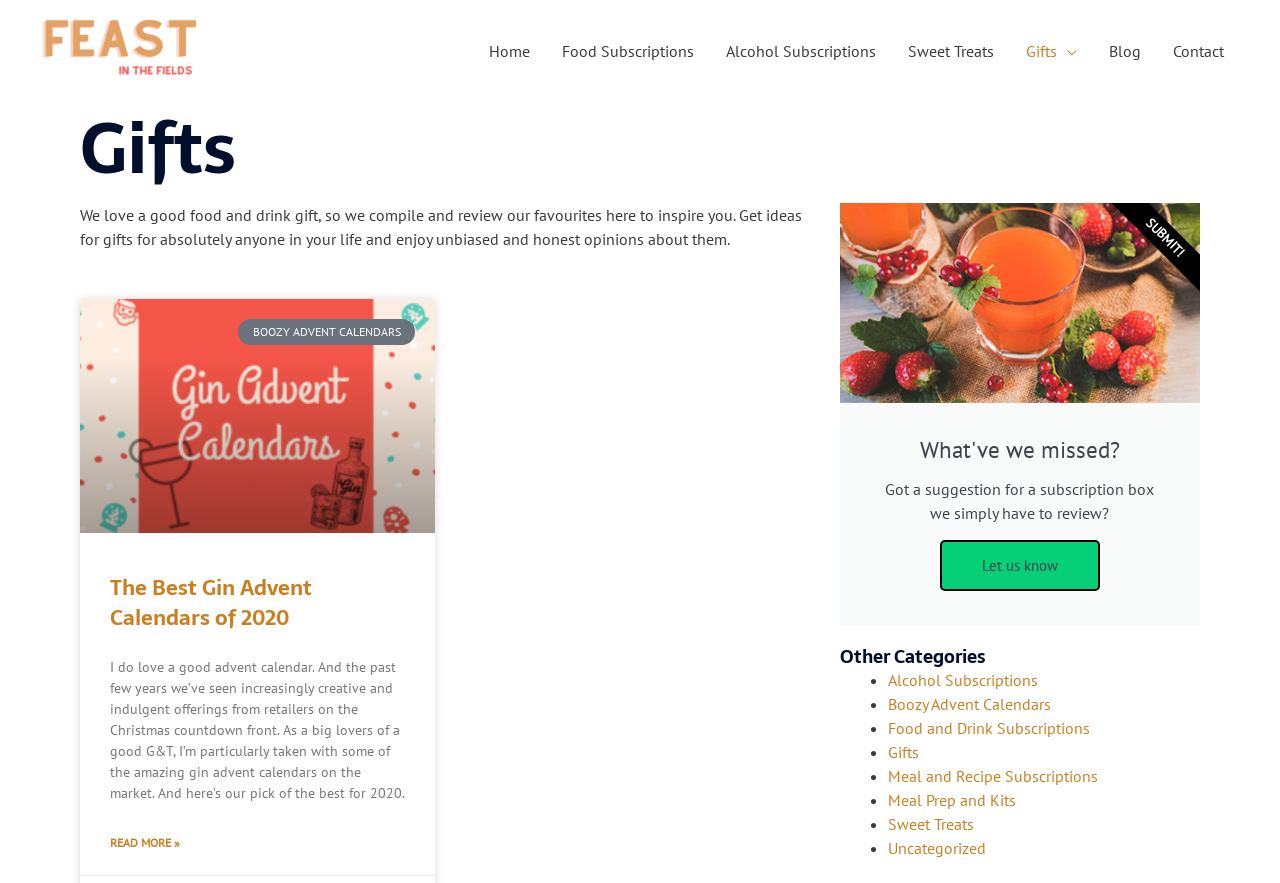How many links are there in the navigation menu? Examine the screenshot and reply using just one word or a brief phrase.

7